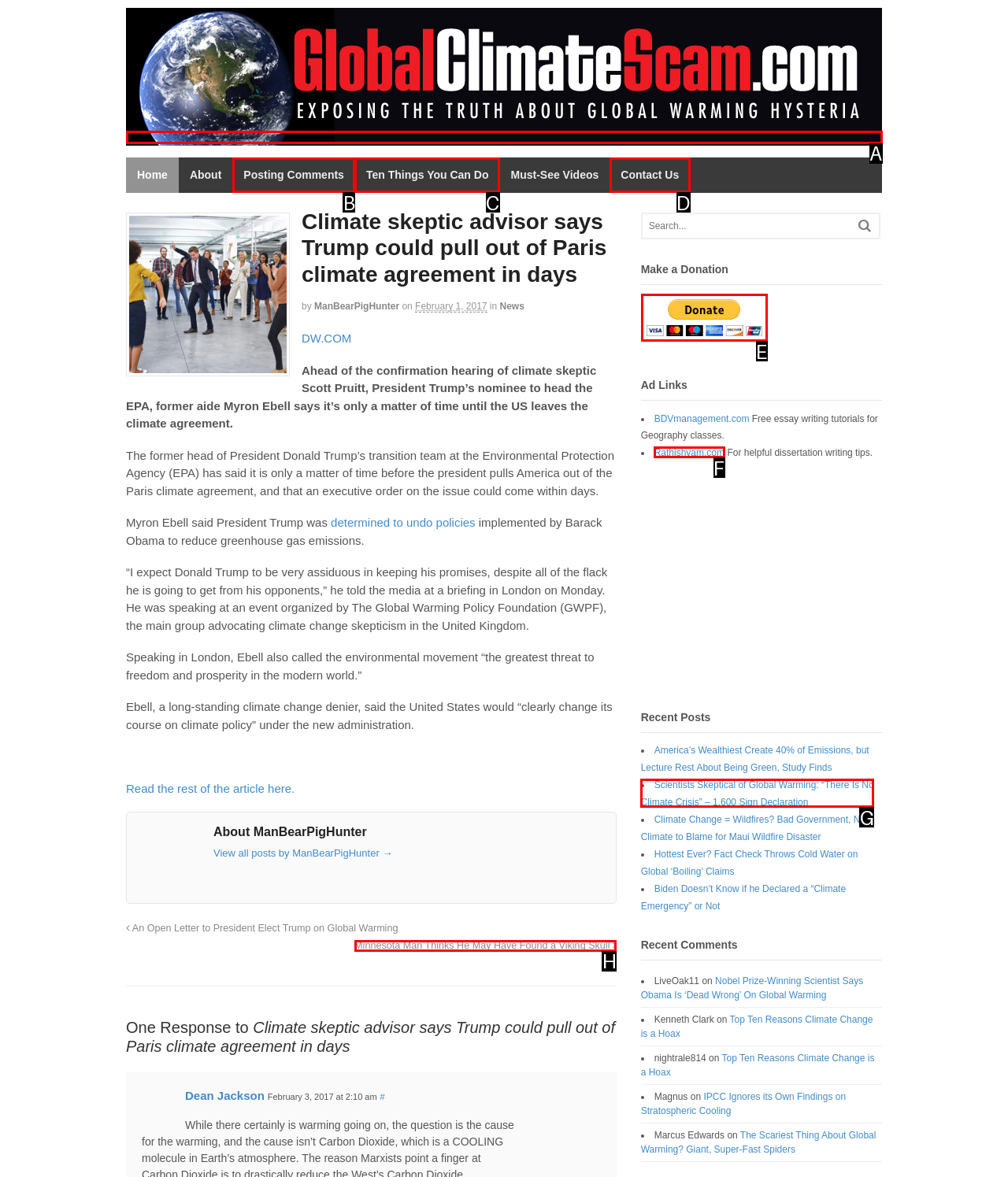Determine the correct UI element to click for this instruction: Make a donation using PayPal. Respond with the letter of the chosen element.

E